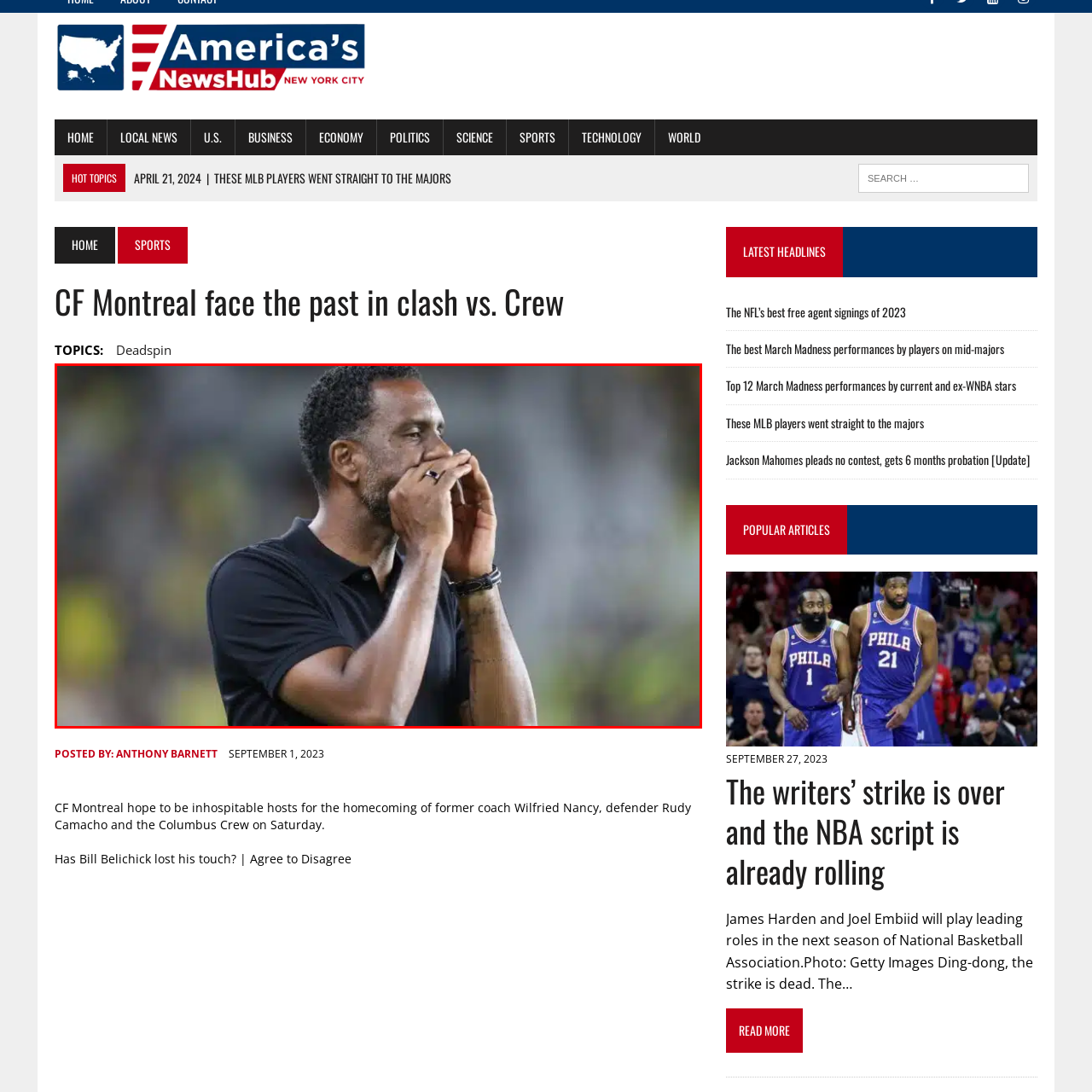Examine the image inside the red outline, What is the coach doing?
 Answer with a single word or phrase.

Signaling for attention